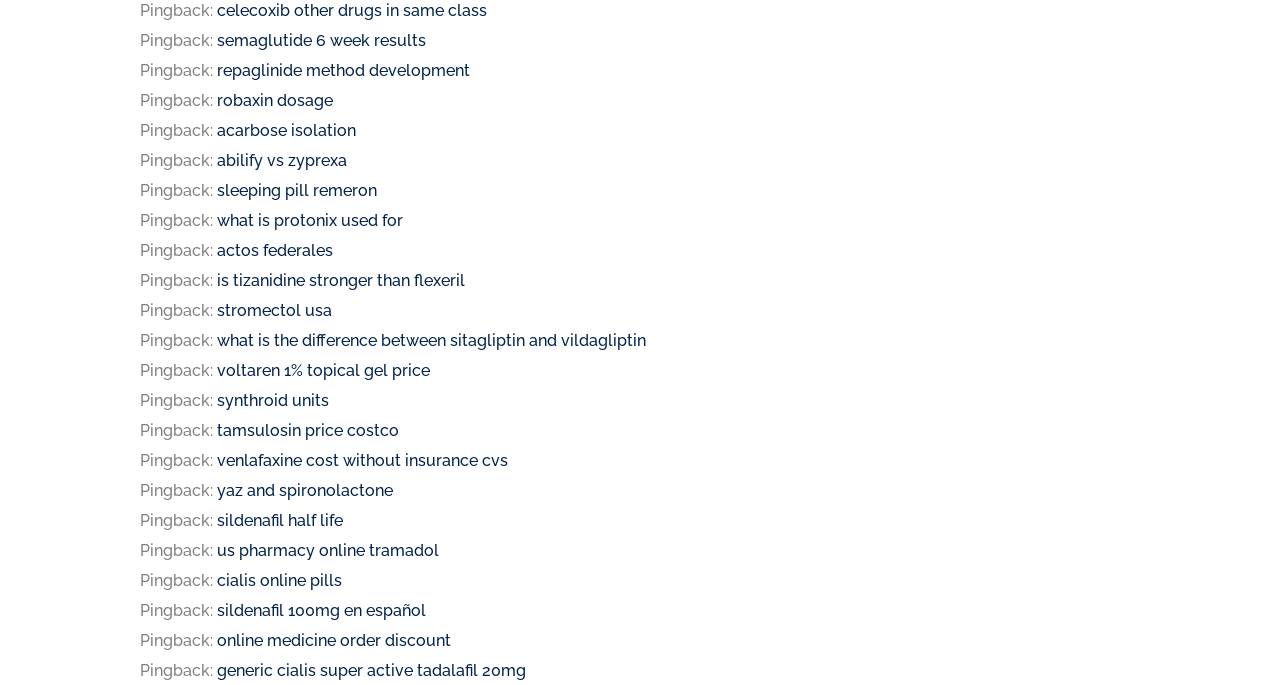Please identify the coordinates of the bounding box for the clickable region that will accomplish this instruction: "check abilify vs zyprexa".

[0.17, 0.22, 0.271, 0.248]